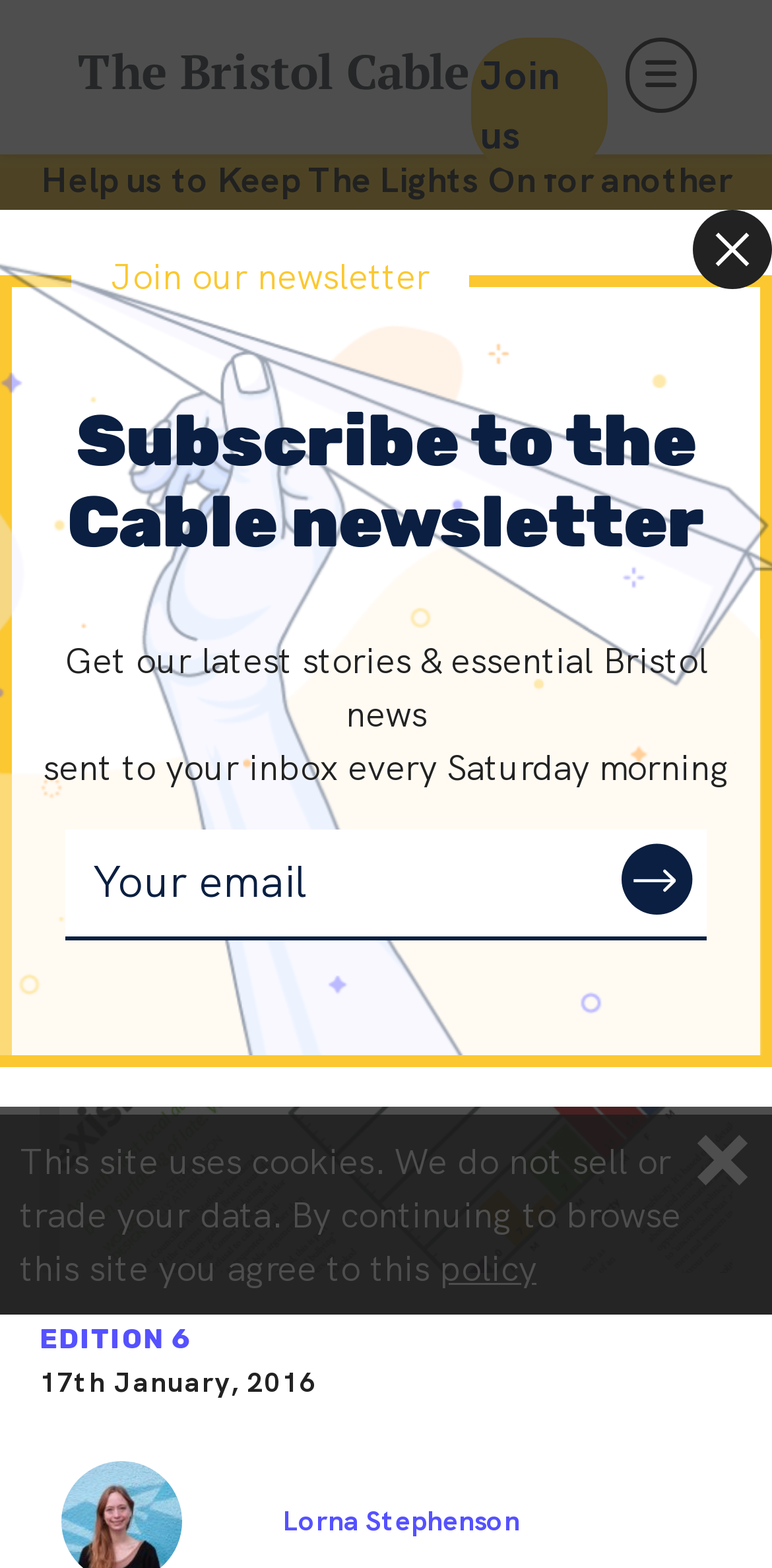Who wrote the article?
Refer to the image and provide a thorough answer to the question.

I found a link with the text 'Lorna Stephenson' at the bottom of the main article, which suggests that she is the author of the article.